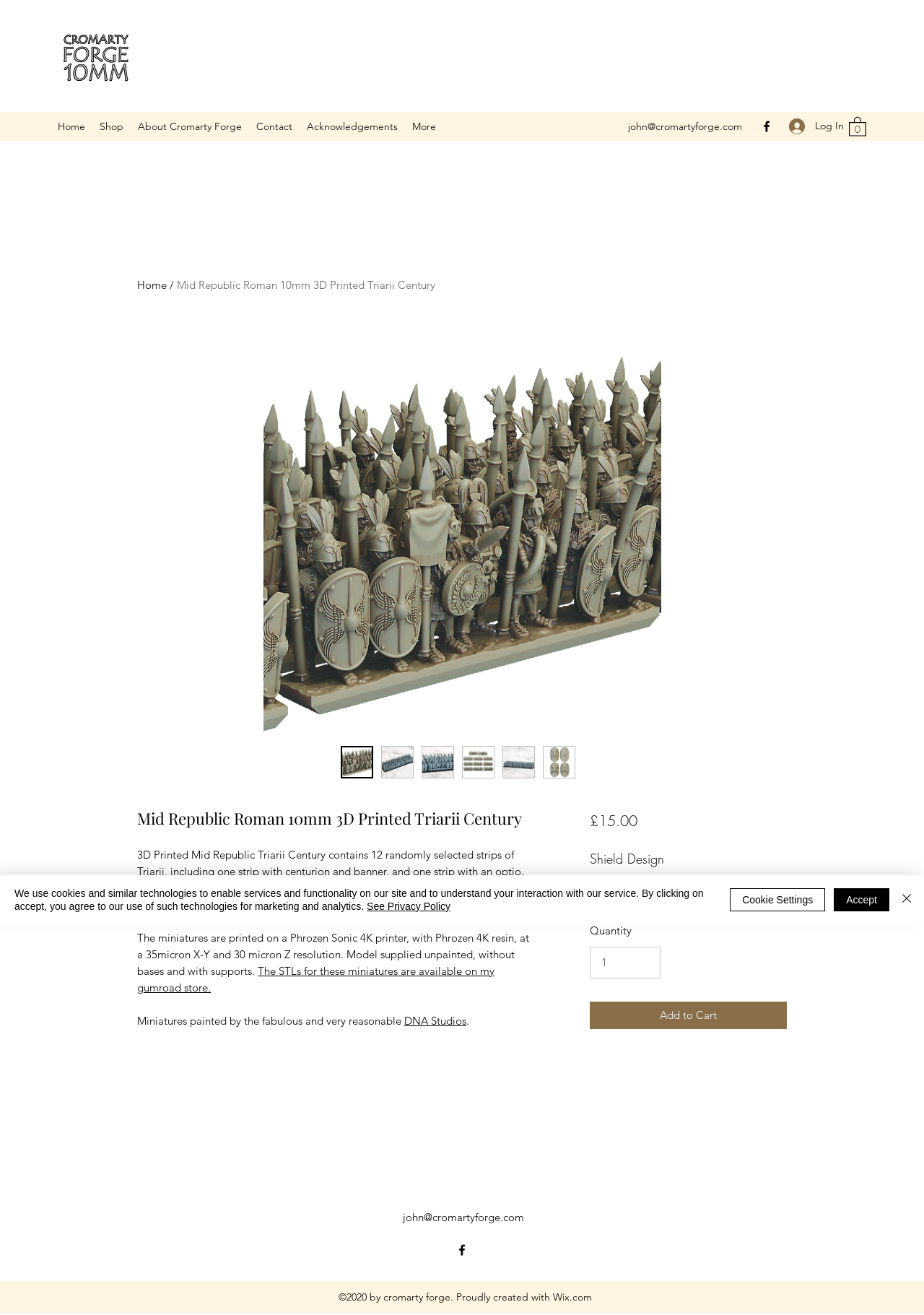What is the purpose of the 'Shield Design' dropdown?
Please describe in detail the information shown in the image to answer the question.

I found the 'Shield Design' dropdown by looking at the product customization section, where it is displayed as a listbox with the label 'Shield Design'. The presence of this dropdown suggests that the product can be customized with different shield designs, and the user can select their preferred design from the list.